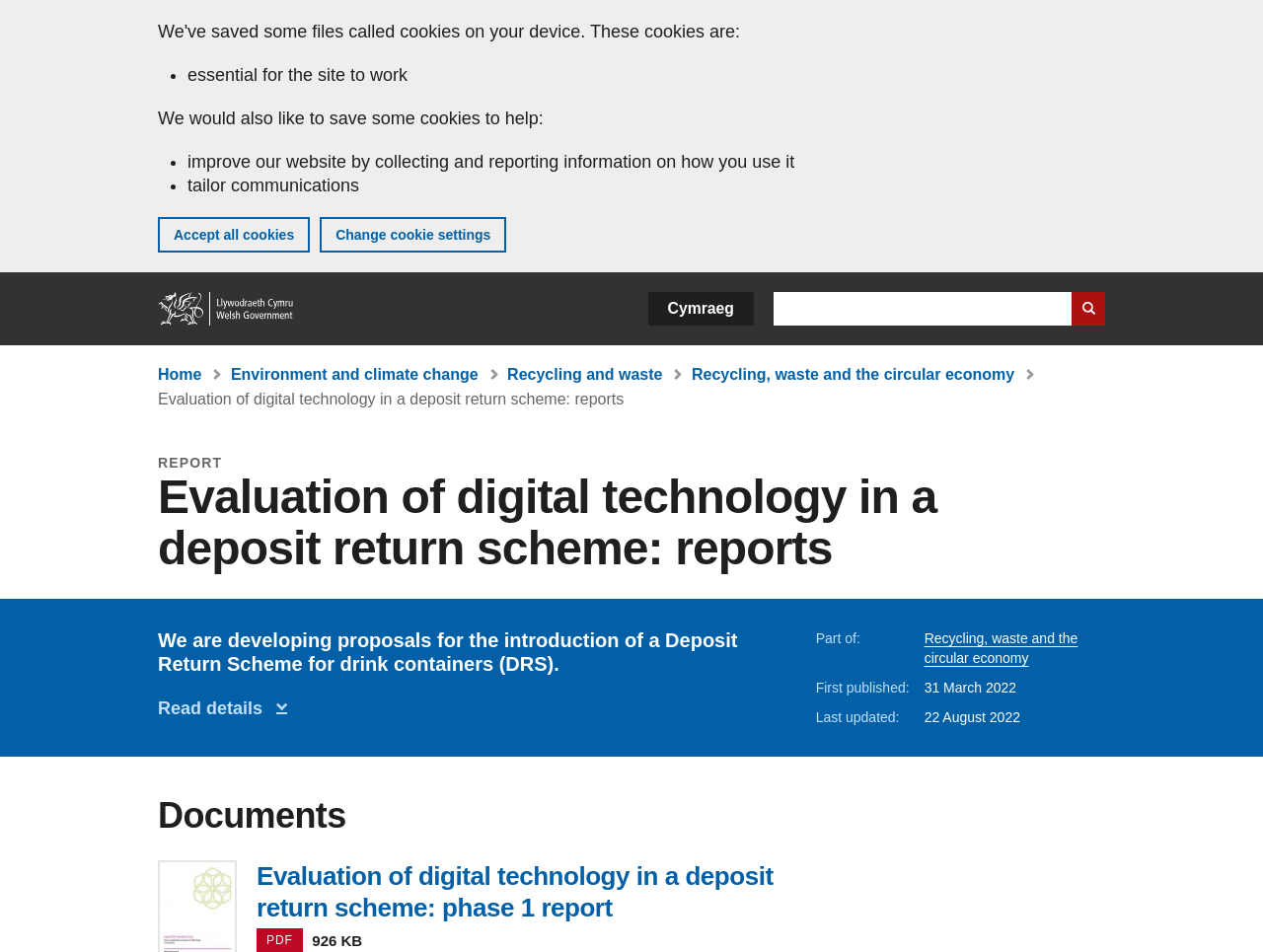Using the given description, provide the bounding box coordinates formatted as (top-left x, top-left y, bottom-right x, bottom-right y), with all values being floating point numbers between 0 and 1. Description: Read details on this page

[0.125, 0.734, 0.228, 0.754]